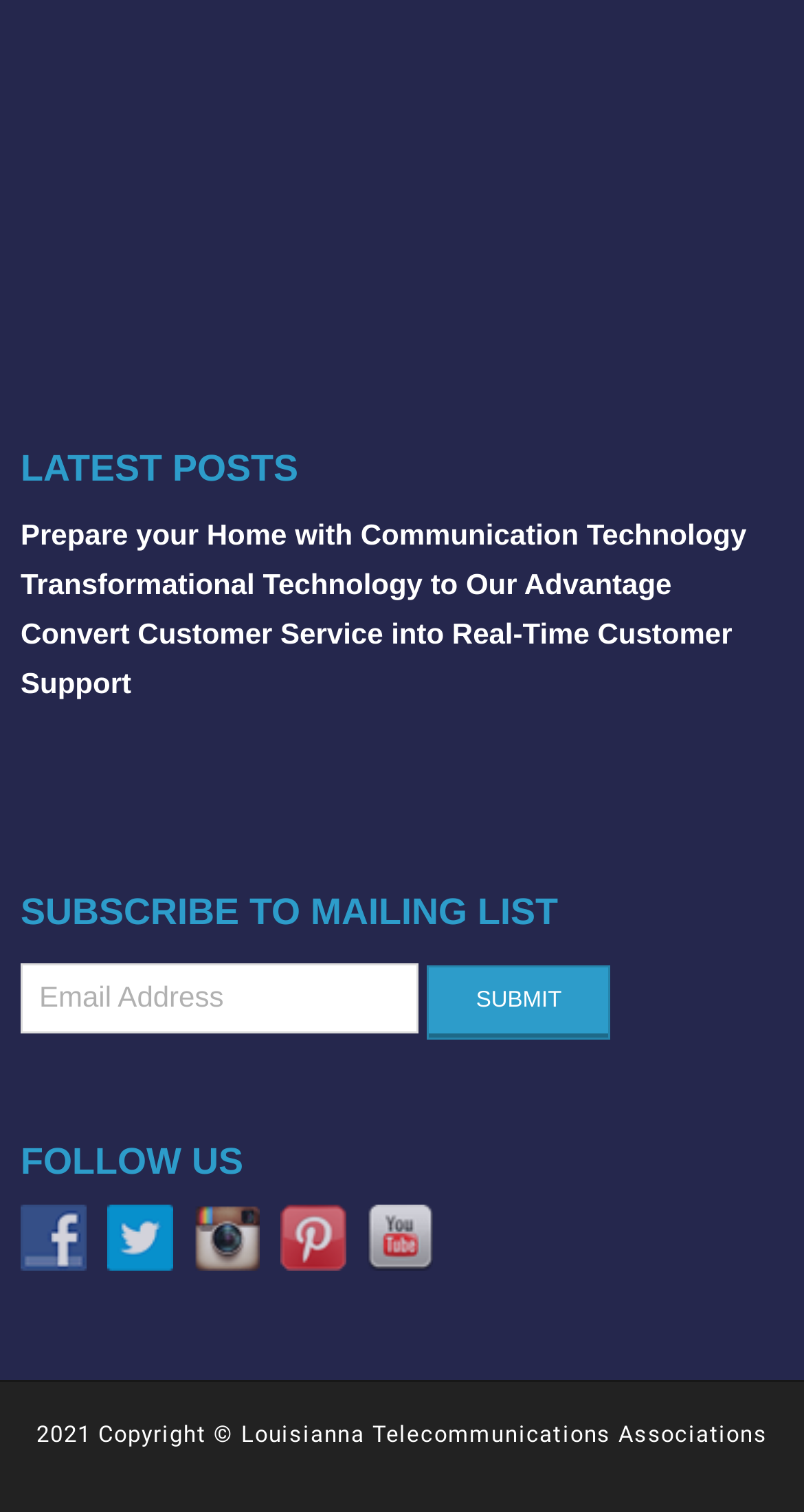Determine the bounding box coordinates of the clickable element to complete this instruction: "Follow us on Facebook". Provide the coordinates in the format of four float numbers between 0 and 1, [left, top, right, bottom].

[0.026, 0.808, 0.133, 0.83]